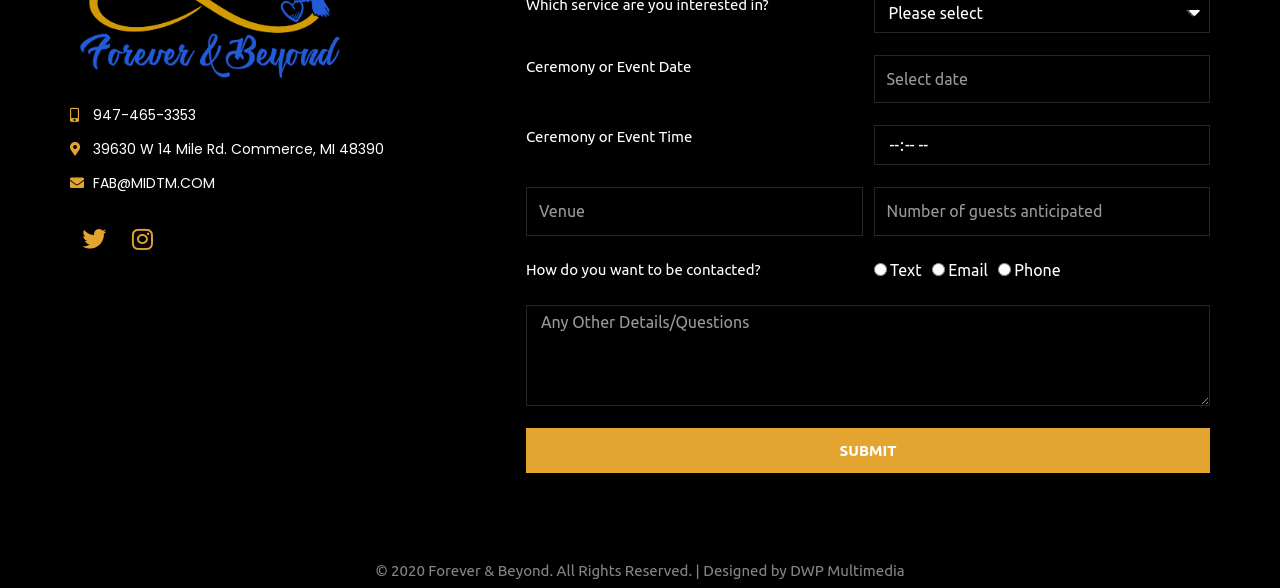Determine the bounding box coordinates of the clickable element necessary to fulfill the instruction: "Enter event date". Provide the coordinates as four float numbers within the 0 to 1 range, i.e., [left, top, right, bottom].

[0.682, 0.094, 0.945, 0.176]